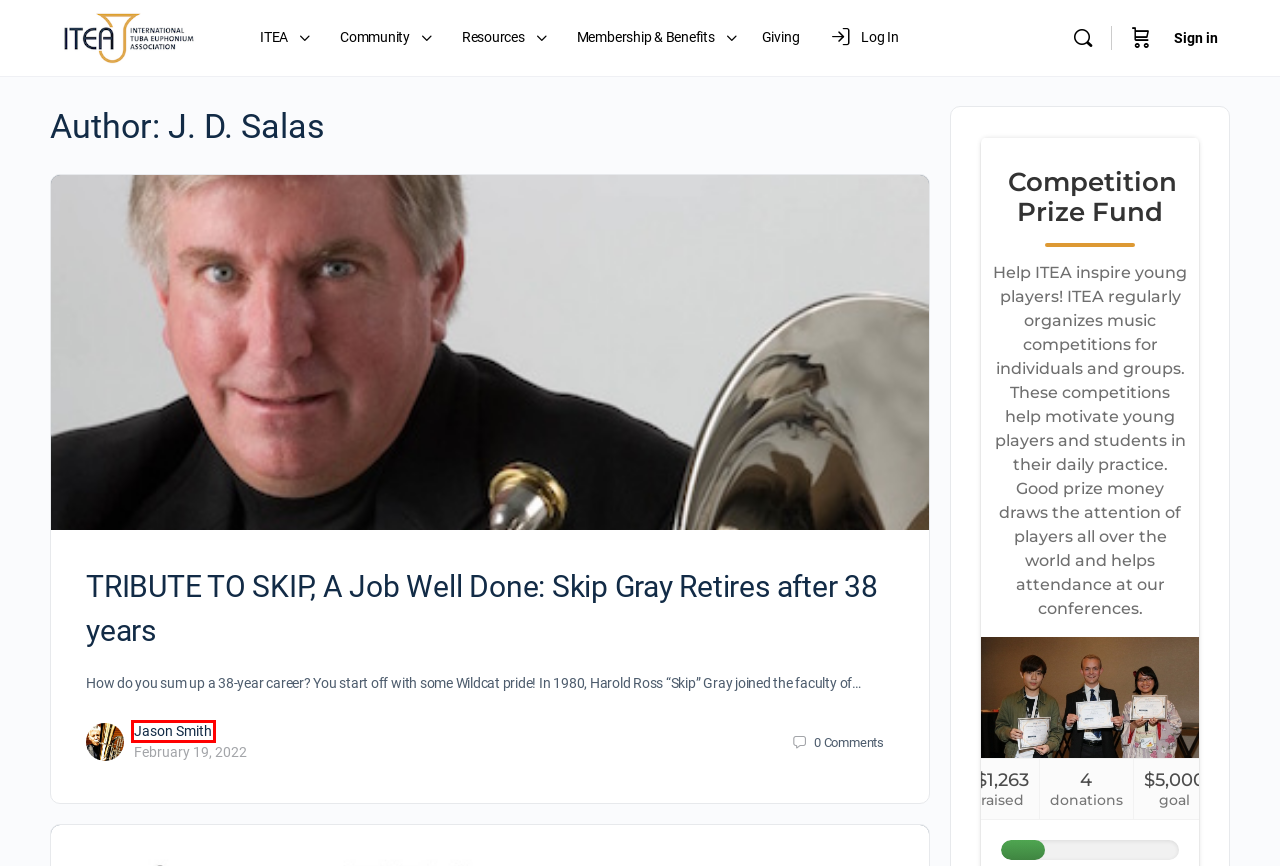Review the webpage screenshot provided, noting the red bounding box around a UI element. Choose the description that best matches the new webpage after clicking the element within the bounding box. The following are the options:
A. Log In ‹ International Tuba – Euphonium Association — WordPress
B. Network – International Tuba – Euphonium Association
C. This is ITEA – International Tuba – Euphonium Association
D. Restricted Content – International Tuba – Euphonium Association
E. Groups – International Tuba – Euphonium Association
F. Giving – International Tuba – Euphonium Association
G. Eufônio | ETB - Associação de Eufônios e Tubas do Brasil
H. Advertising – International Tuba – Euphonium Association

D